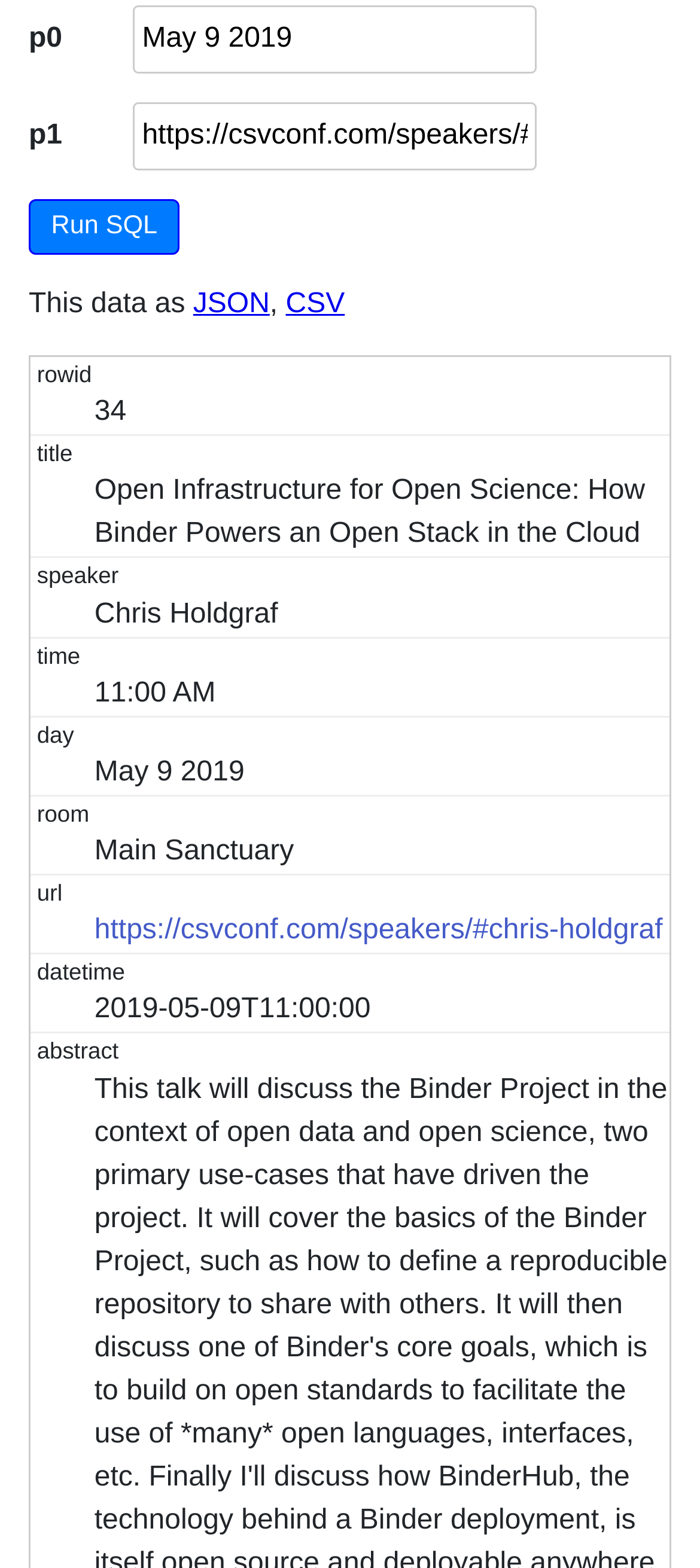For the given element description https://csvconf.com/speakers/#chris-holdgraf, determine the bounding box coordinates of the UI element. The coordinates should follow the format (top-left x, top-left y, bottom-right x, bottom-right y) and be within the range of 0 to 1.

[0.135, 0.584, 0.947, 0.603]